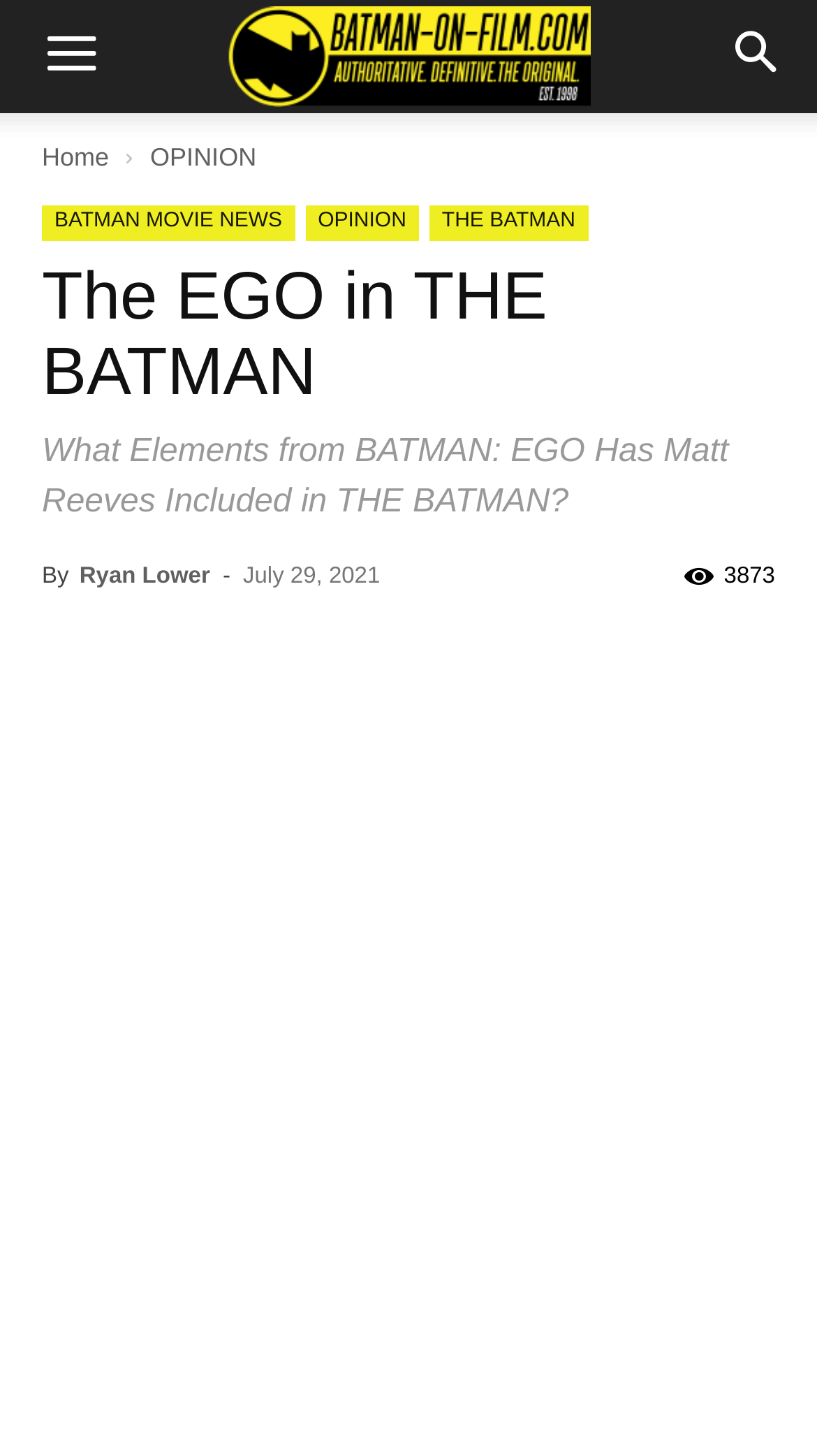What is the website's logo?
Examine the screenshot and reply with a single word or phrase.

BATMAN-ON-FILM.COM